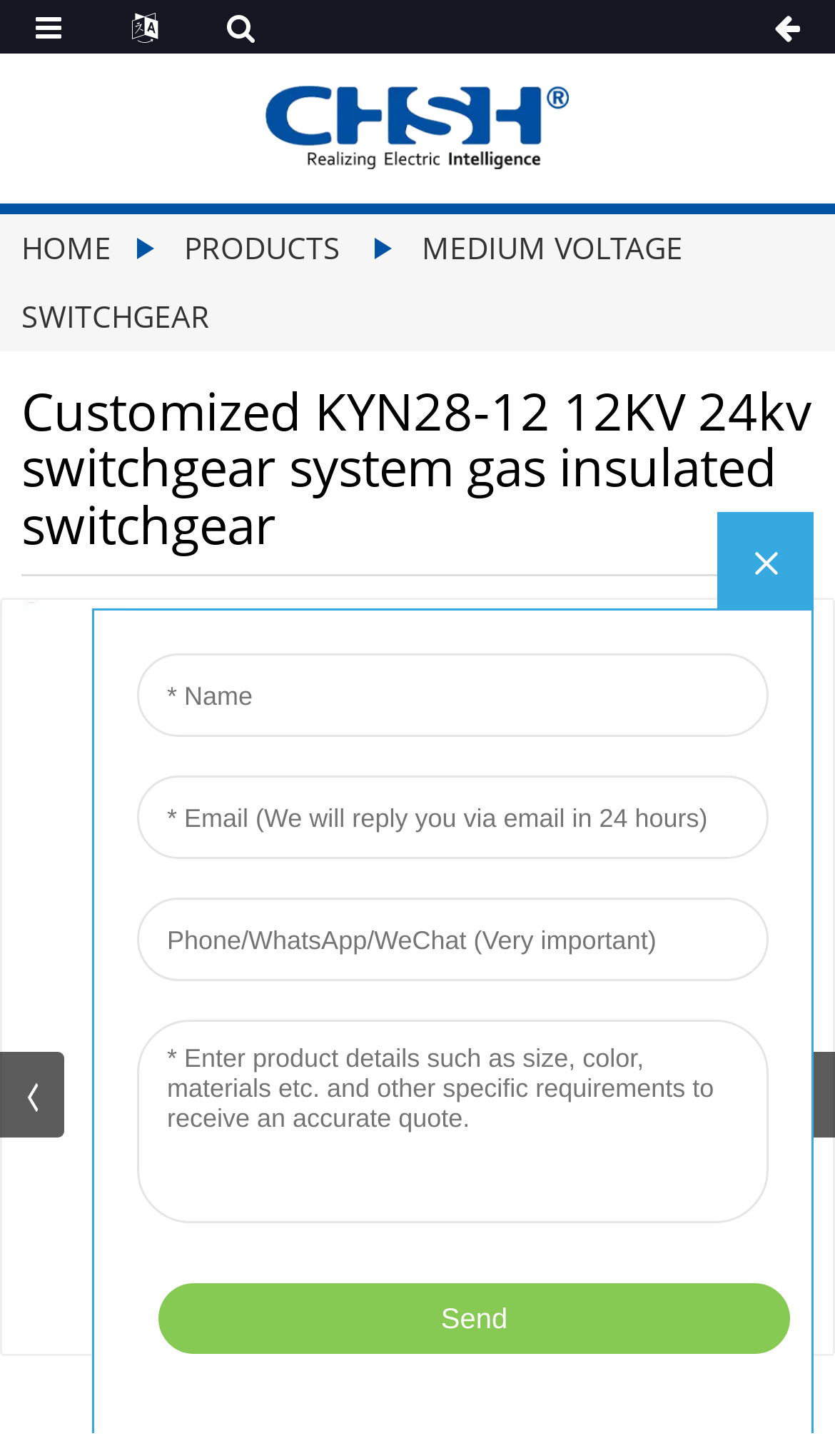What is the voltage range of the switchgear system?
Refer to the image and offer an in-depth and detailed answer to the question.

The voltage range of the switchgear system can be determined by looking at the heading and the image, which both mention '12KV 24kv' as part of the product description.